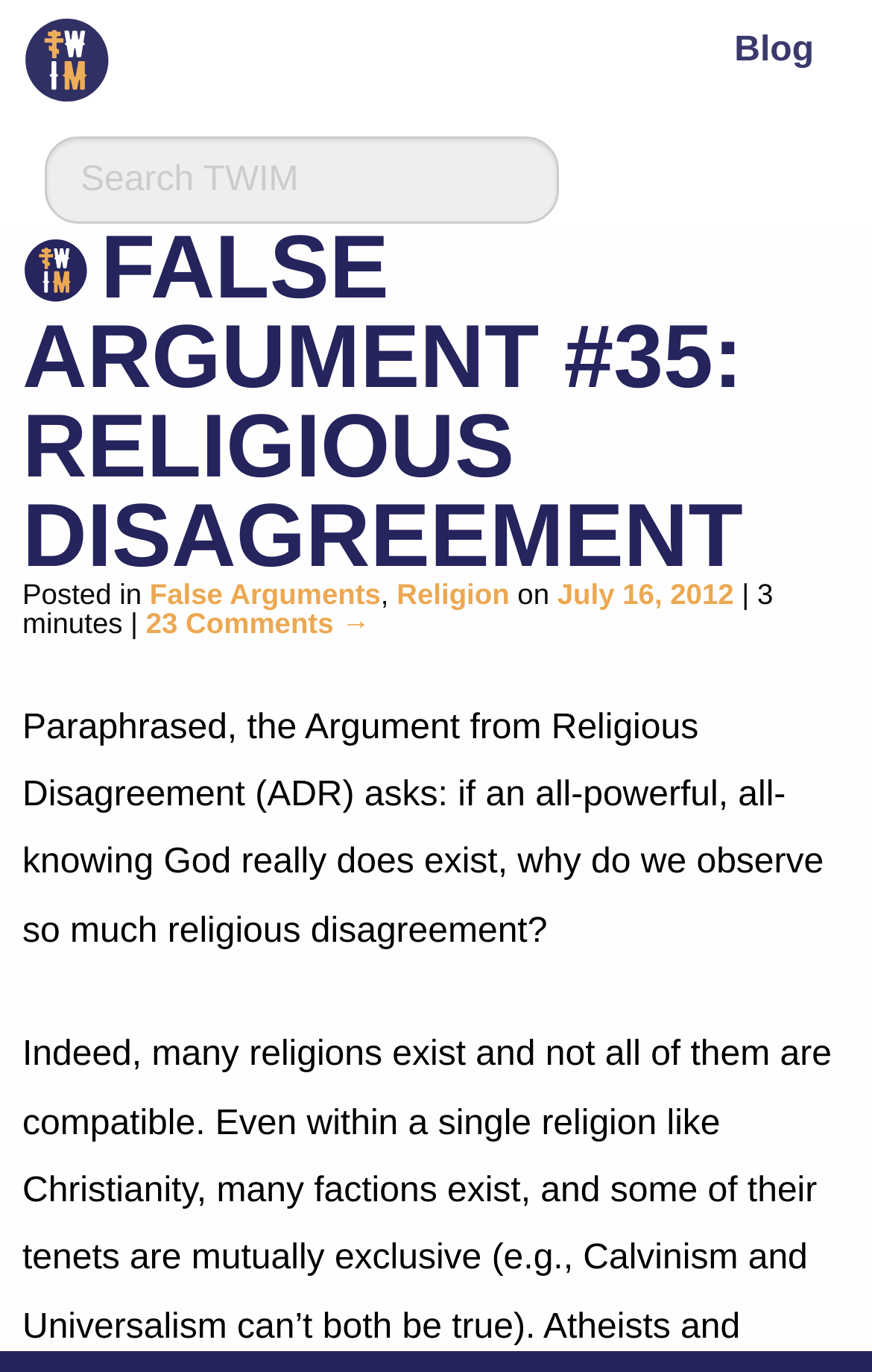Observe the image and answer the following question in detail: What is the name of the blog?

The name of the blog can be found in the top-left corner of the webpage, where it is displayed as an image with the text 'The Warfare Is Mental'.